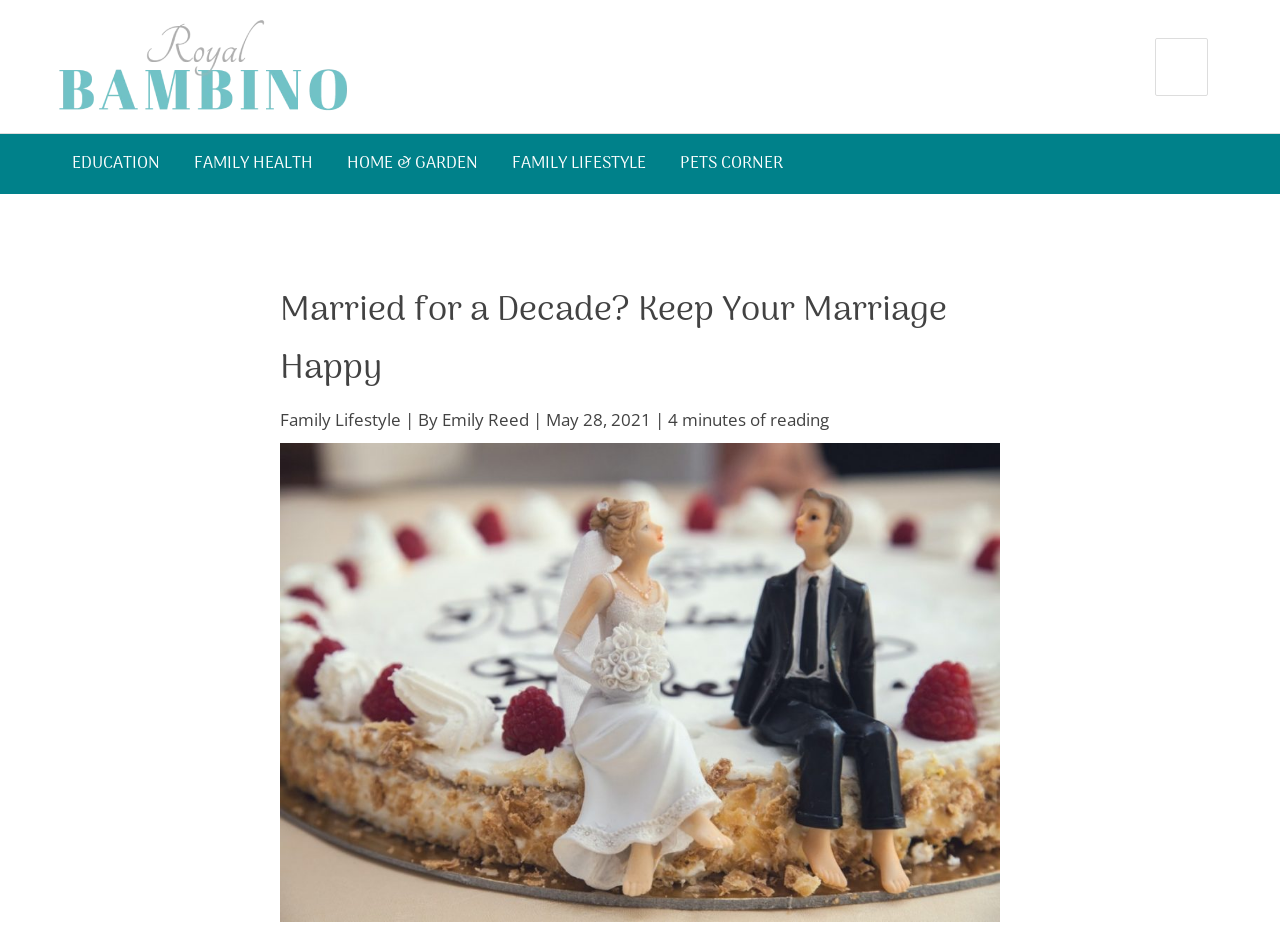Provide the bounding box coordinates in the format (top-left x, top-left y, bottom-right x, bottom-right y). All values are floating point numbers between 0 and 1. Determine the bounding box coordinate of the UI element described as: parent_node: SEARCH FOR: aria-label="Search" value="Search"

[0.932, 0.042, 0.939, 0.103]